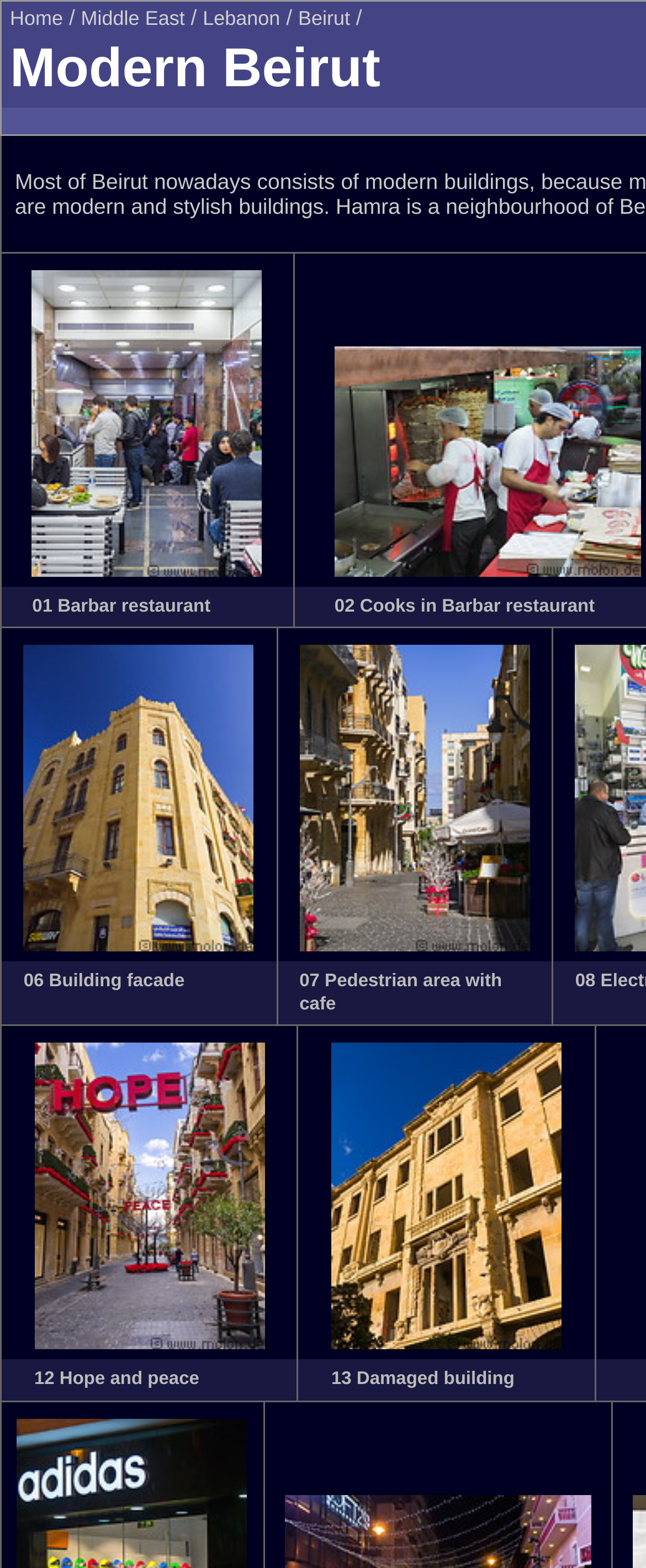Using a single word or phrase, answer the following question: 
How many images are on this webpage?

23